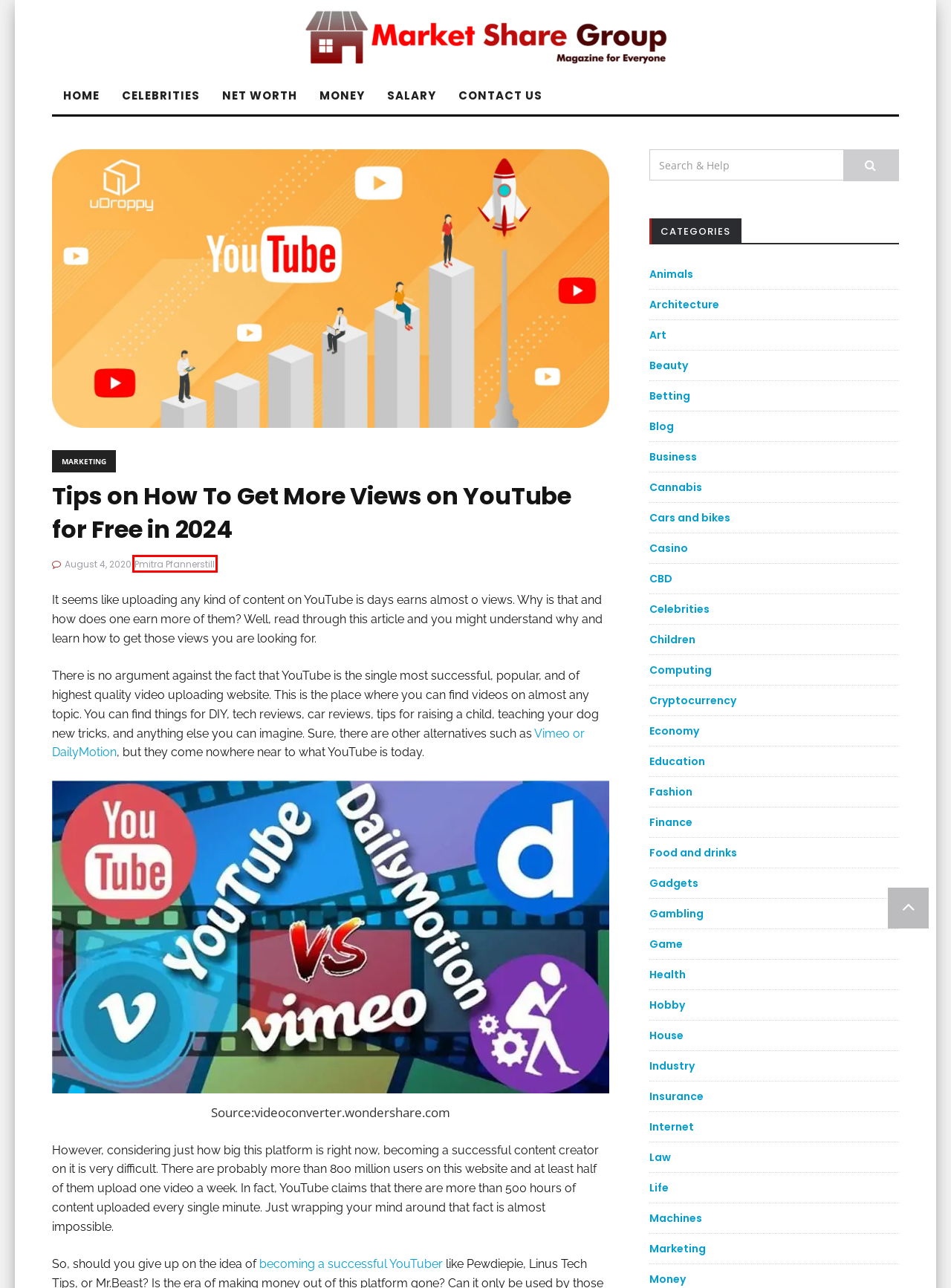You are provided with a screenshot of a webpage that includes a red rectangle bounding box. Please choose the most appropriate webpage description that matches the new webpage after clicking the element within the red bounding box. Here are the candidates:
A. Gambling Archives - Market Share Group
B. Celebrities Archives - Market Share Group
C. Blog Archives - Market Share Group
D. Pmitra Pfannerstill, Author at Market Share Group
E. Food and drinks Archives - Market Share Group
F. Economy Archives - Market Share Group
G. Cars and bikes Archives - Market Share Group
H. How to Become a Successful YouTuber And Make Money In 2024

D